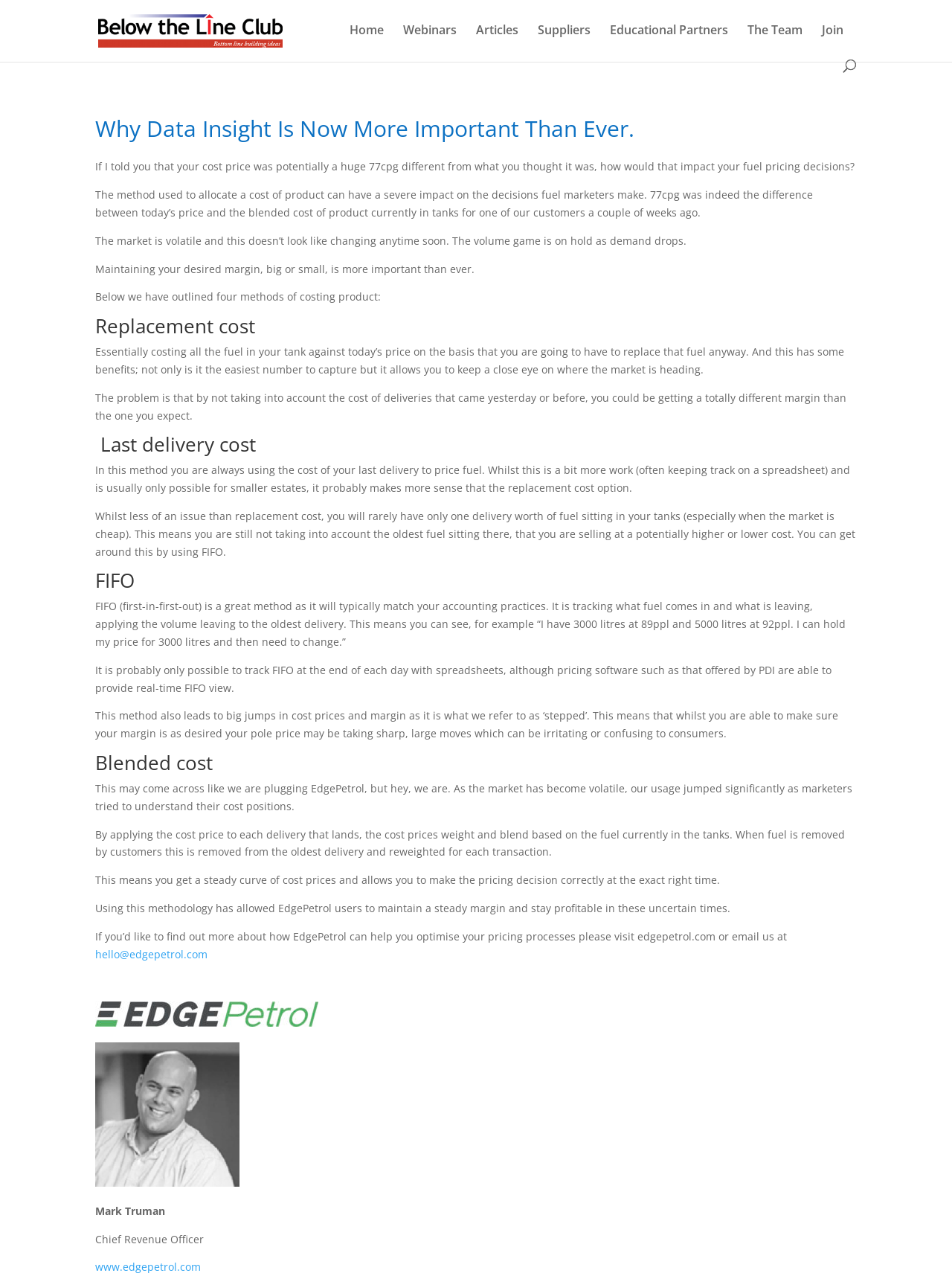What is the position of Mark Truman?
Answer with a single word or phrase, using the screenshot for reference.

Chief Revenue Officer